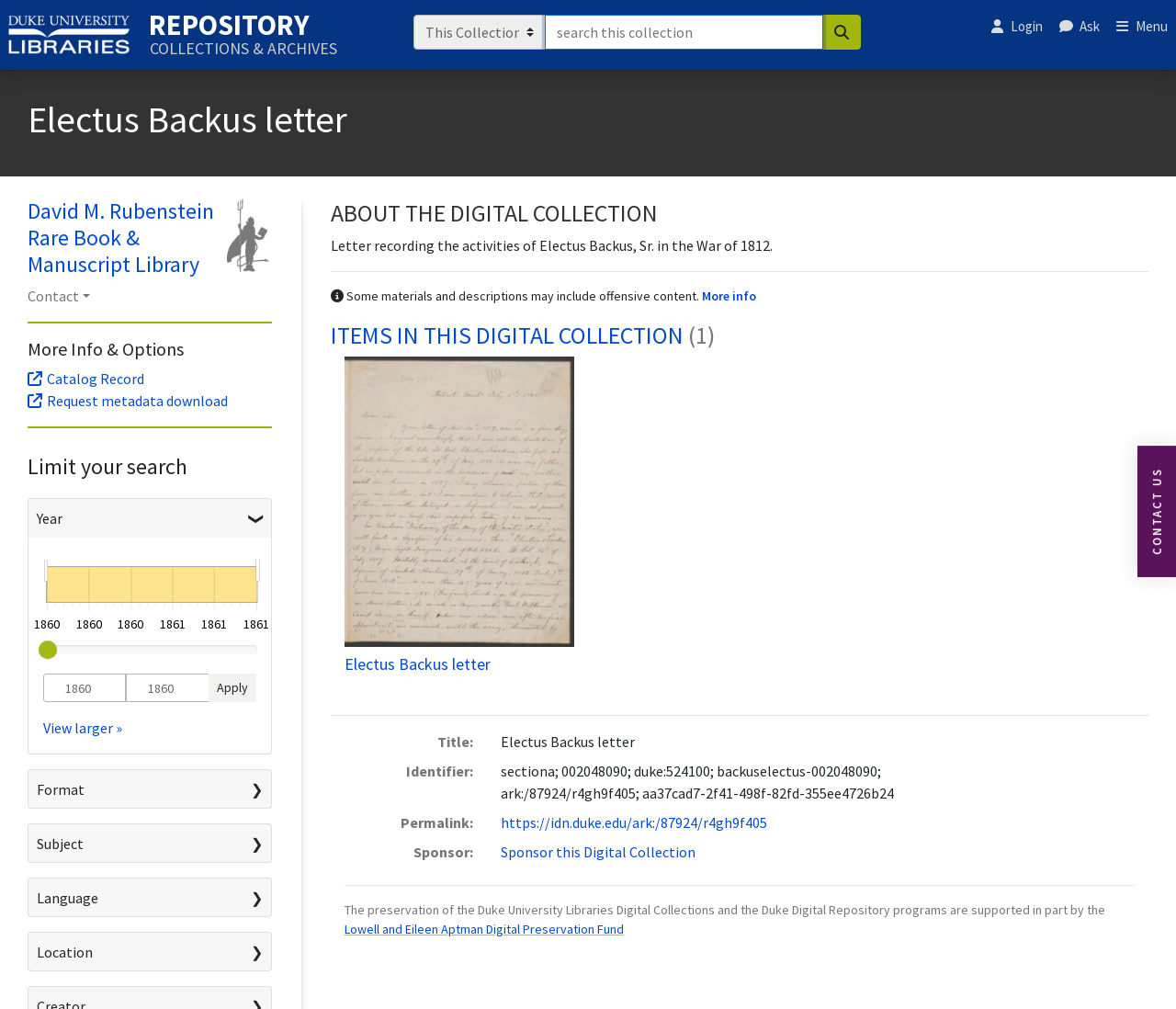Produce an extensive caption that describes everything on the webpage.

This webpage is about a digital collection of a letter written by Electus Backus, Sr. during the War of 1812. At the top, there is a navigation menu with links to "Duke University Libraries" and "REPOSITORY COLLECTIONS & ARCHIVES". Below this, there is a search bar with a combobox and a button to submit the search query. On the right side of the search bar, there are links to "Login", "Ask", and "Menu".

The main content of the page is divided into several sections. The first section has a heading "Electus Backus letter" and a brief description of the letter. Below this, there is a section "ABOUT THE DIGITAL COLLECTION" with a heading and a separator line. The next section has a heading "ITEMS IN THIS DIGITAL COLLECTION (1)" with a link to the collection.

Following this, there is a section with a heading "Electus Backus letter" and a link to the letter. Below this, there is a description list with terms and details about the letter, including its title, identifier, and permalink. There is also a section with a heading "Sponsor" and a link to sponsor the digital collection.

At the bottom of the page, there is a section with a heading "Preservation statement" and a separator line. Below this, there is a statement about the preservation of the digital collection and a link to the "Lowell and Eileen Aptman Digital Preservation Fund".

On the left side of the page, there is a sidebar with links to "David M. Rubenstein Rare Book & Manuscript Library", "Contact", and "More Info & Options". Below this, there are links to "Catalog Record", "Request metadata download", and "Limit your search". The sidebar also has a section with a heading "Year" and a button to expand the year range. There are also sections for "Format", "Subject", and "Language" with buttons to expand the options.